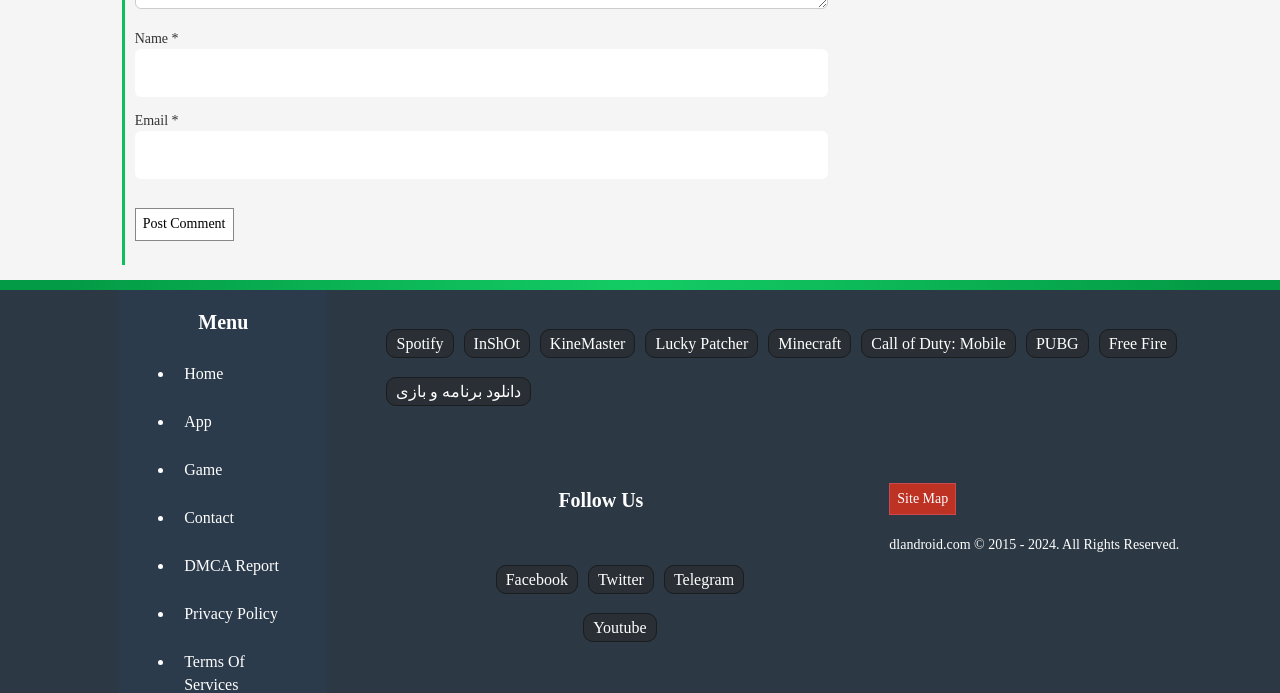Could you provide the bounding box coordinates for the portion of the screen to click to complete this instruction: "Enter your name"?

[0.105, 0.071, 0.647, 0.141]